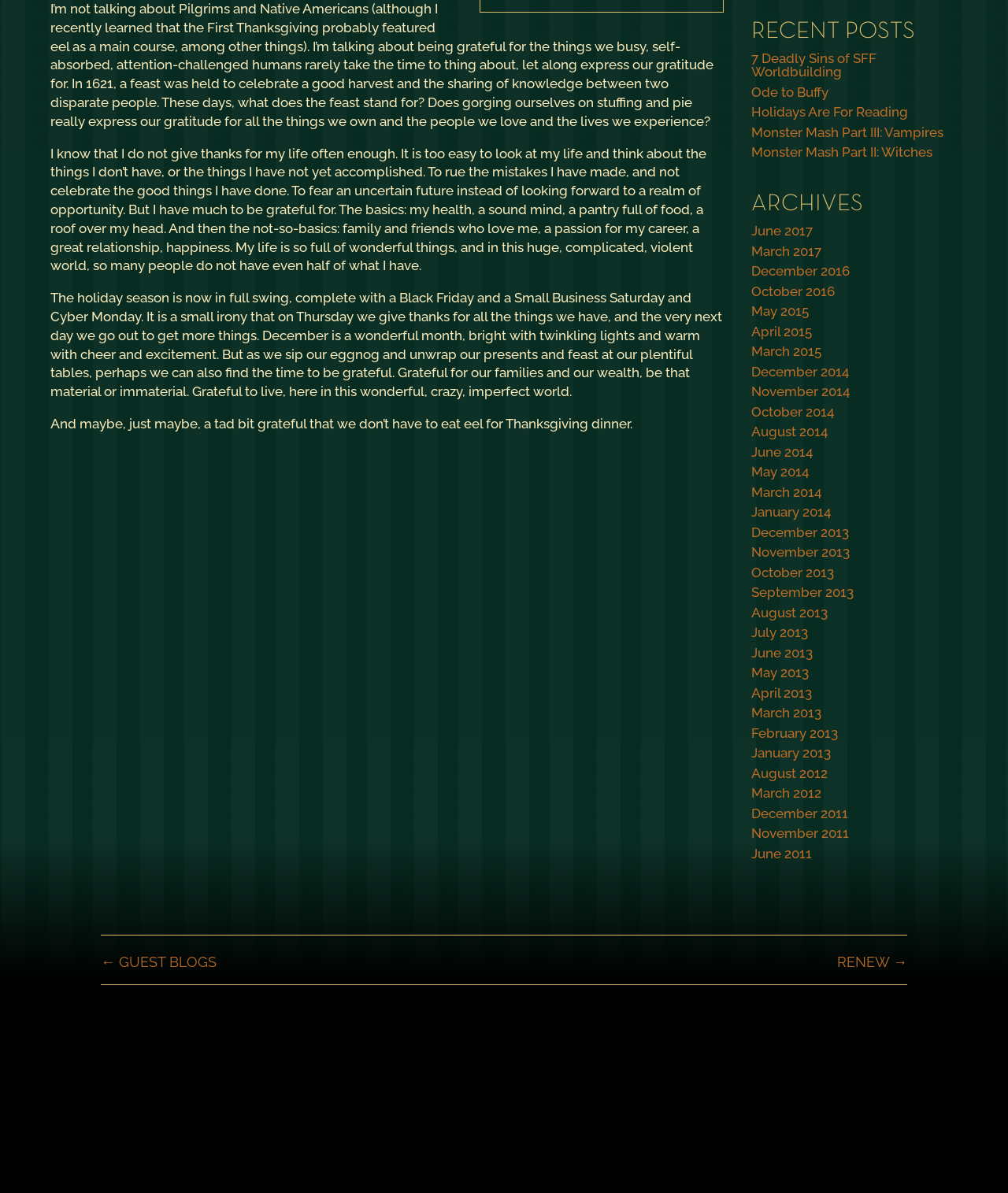Please find the bounding box for the UI component described as follows: "← Guest Blogs".

[0.1, 0.799, 0.215, 0.814]